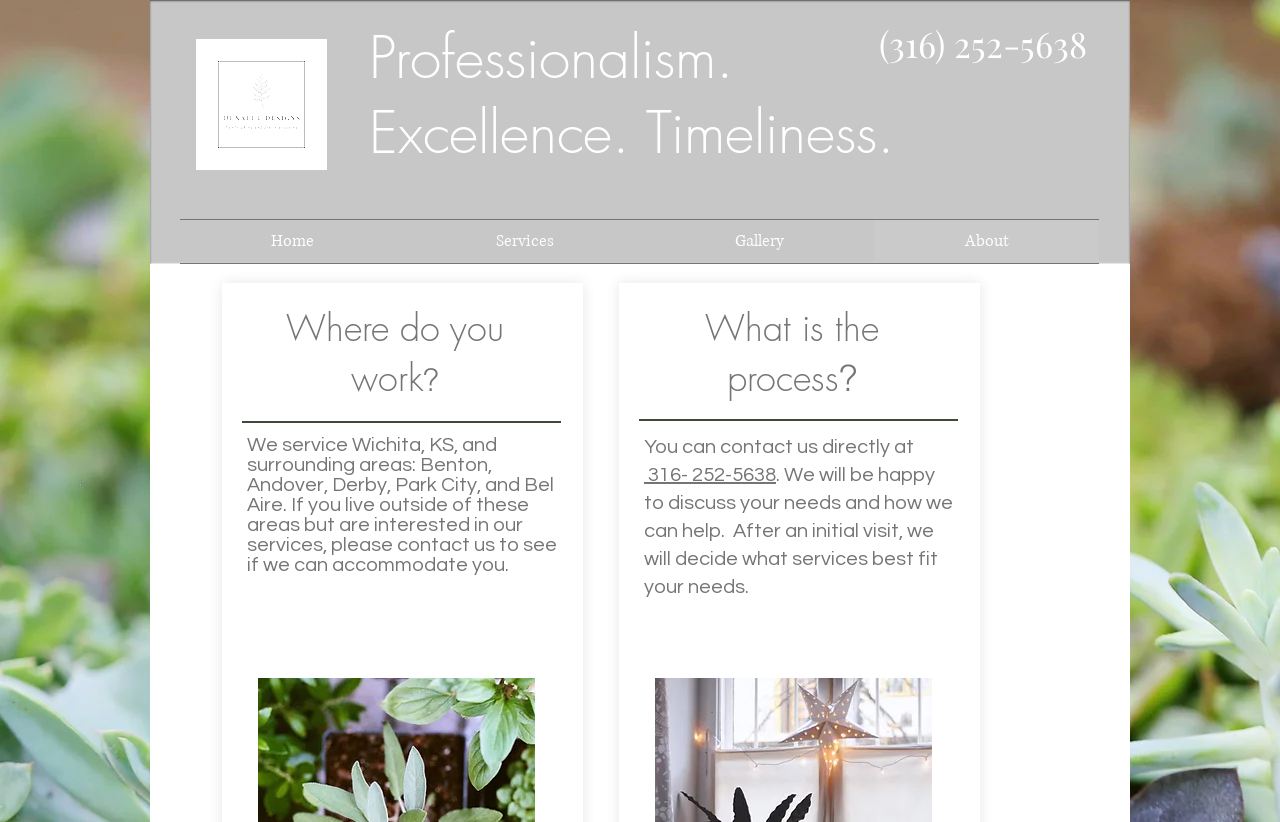Please provide a brief answer to the following inquiry using a single word or phrase:
What areas does the company service?

Wichita, KS, and surrounding areas